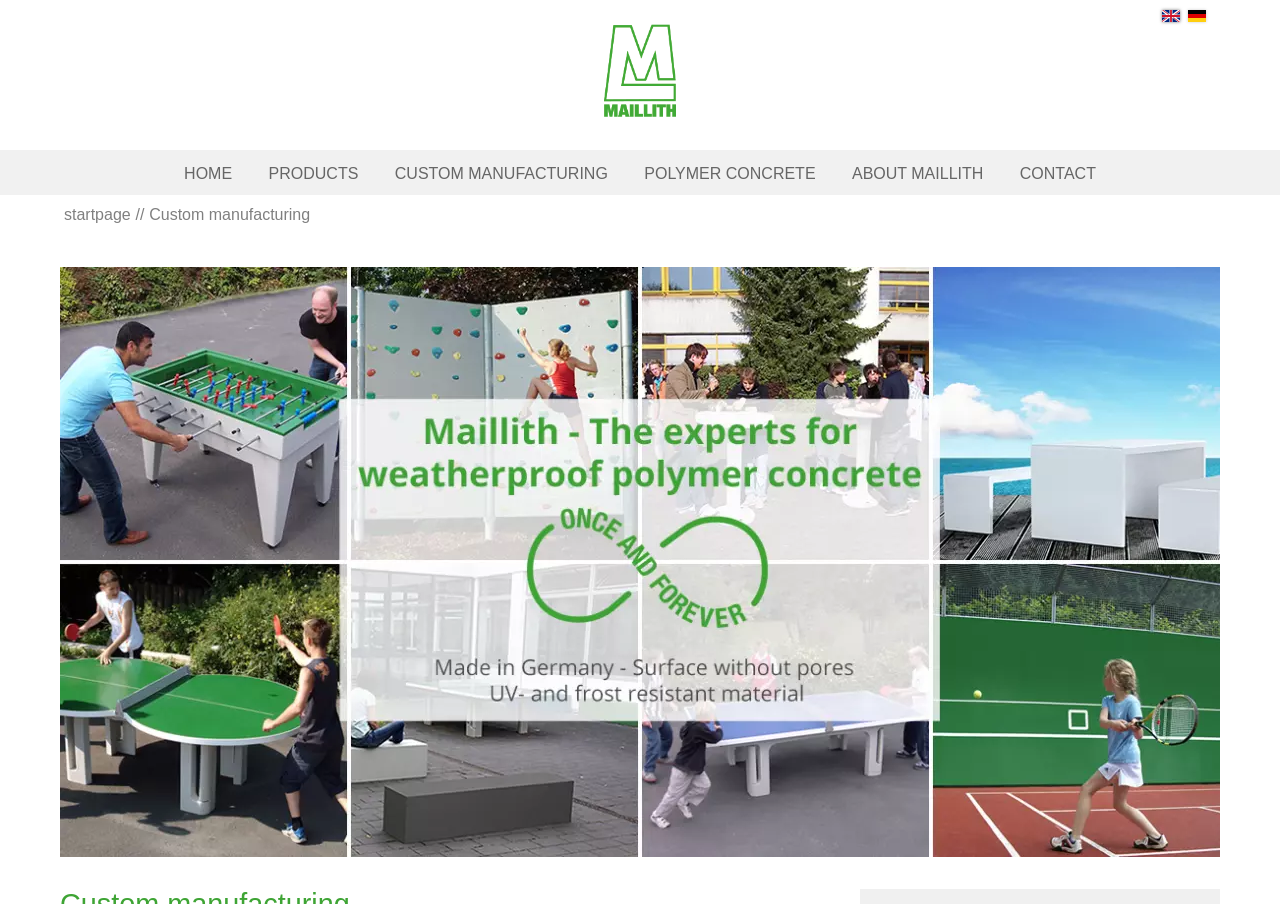Using the element description provided, determine the bounding box coordinates in the format (top-left x, top-left y, bottom-right x, bottom-right y). Ensure that all values are floating point numbers between 0 and 1. Element description: Contact

[0.784, 0.166, 0.869, 0.219]